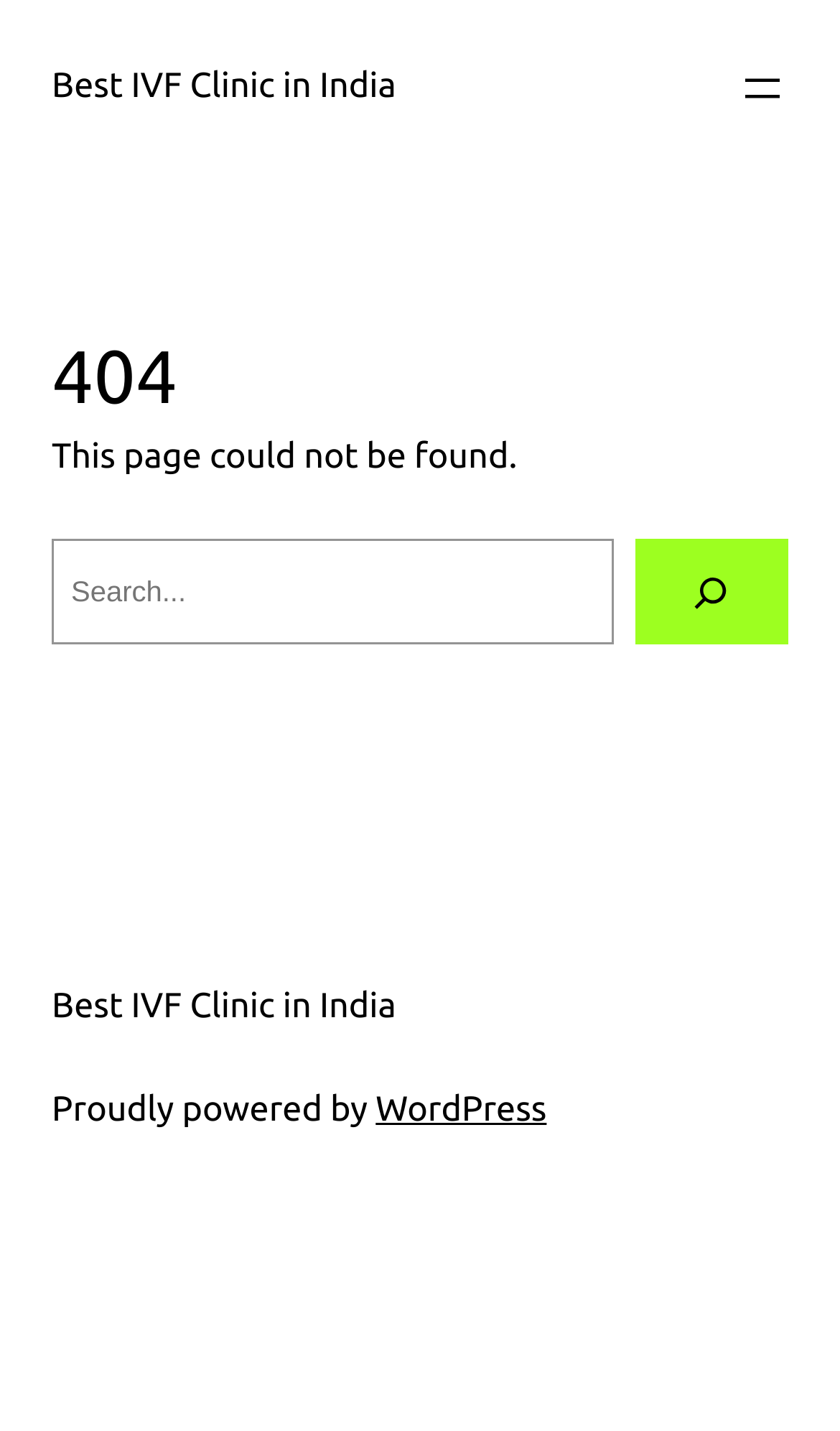What is the bounding box coordinate of the search box?
Using the image as a reference, answer with just one word or a short phrase.

[0.062, 0.376, 0.731, 0.451]